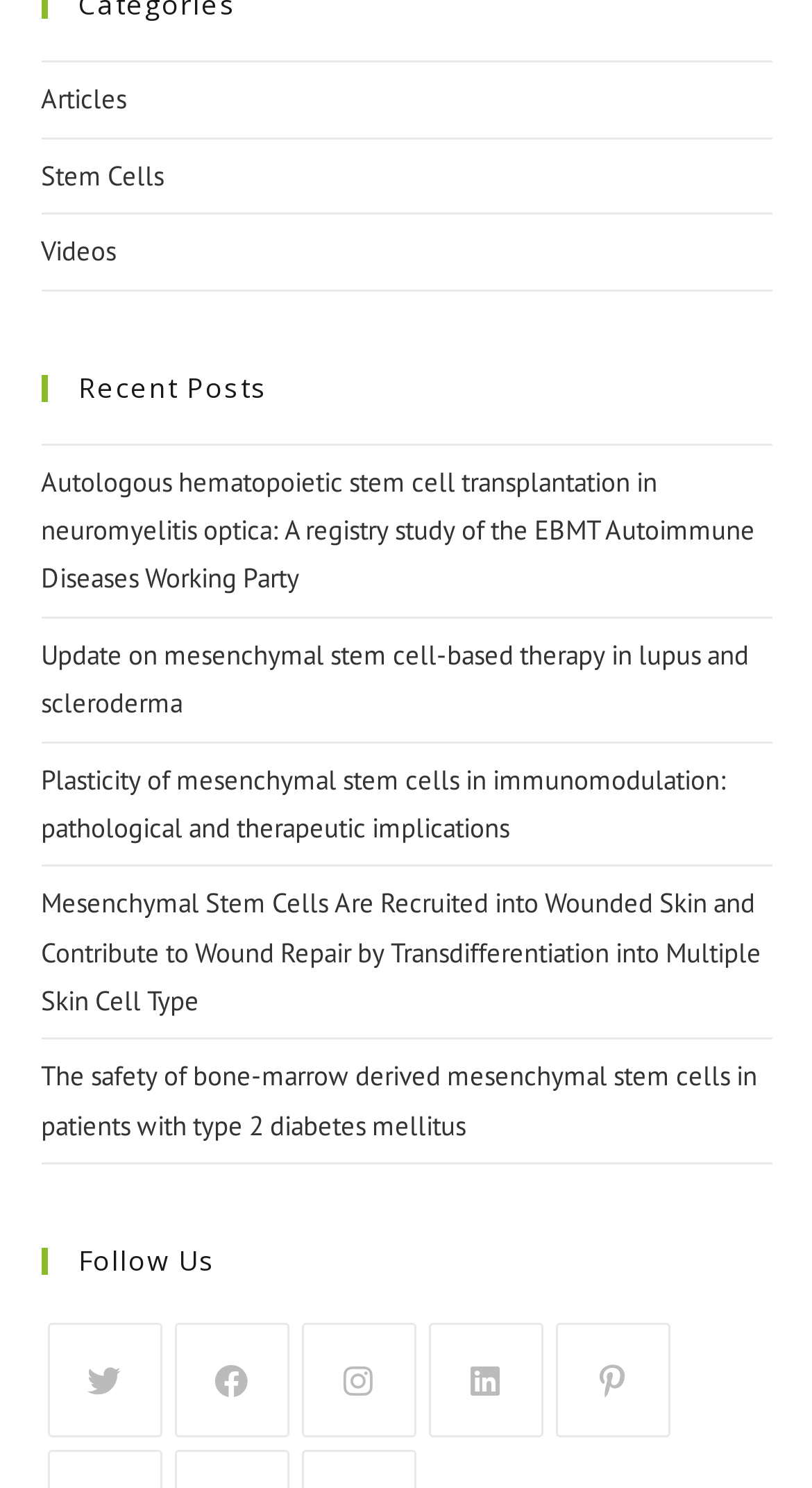Answer the question below in one word or phrase:
How many social media platforms are listed under 'Follow Us'?

5